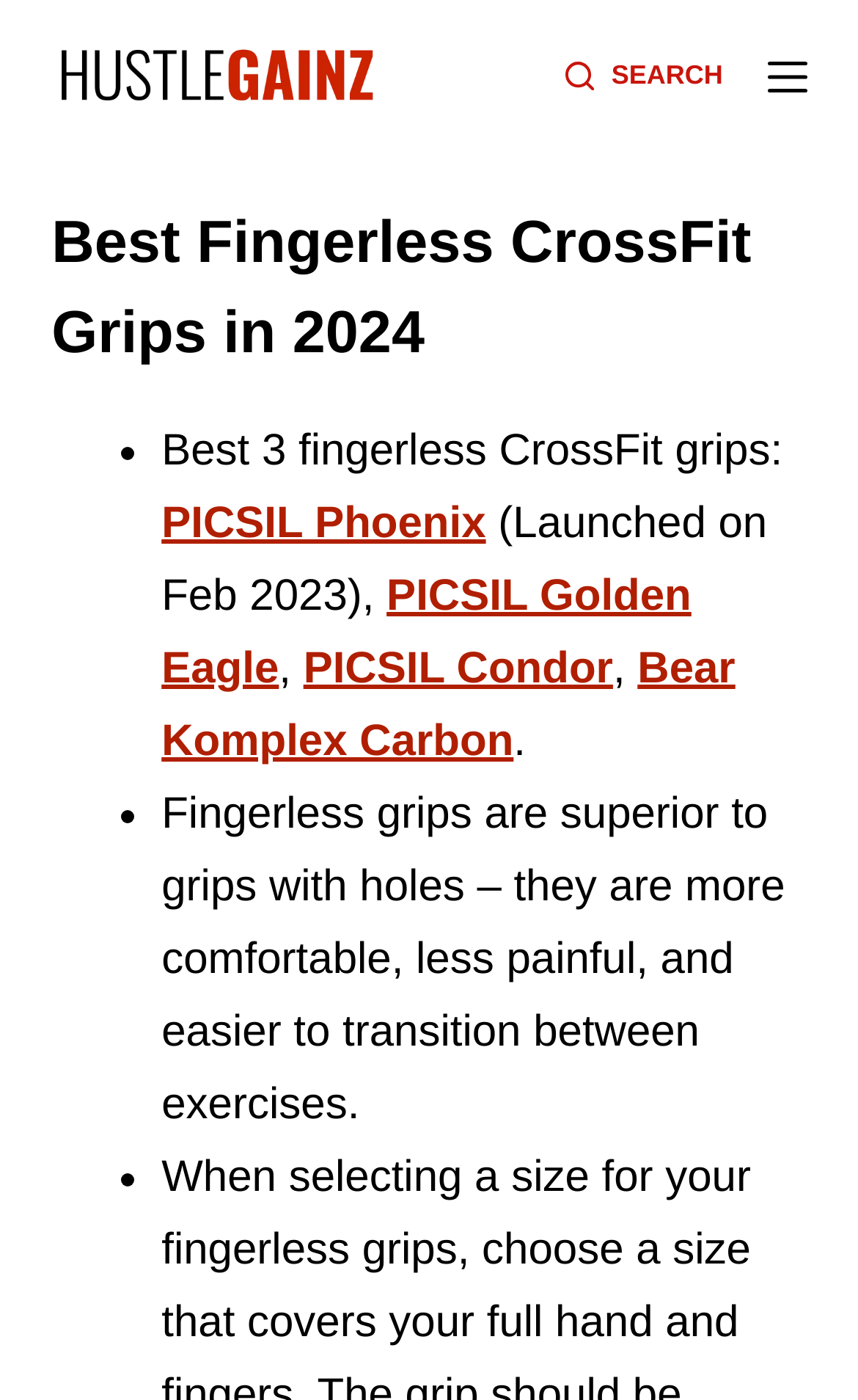What is the benefit of fingerless grips?
Based on the image, respond with a single word or phrase.

More comfortable